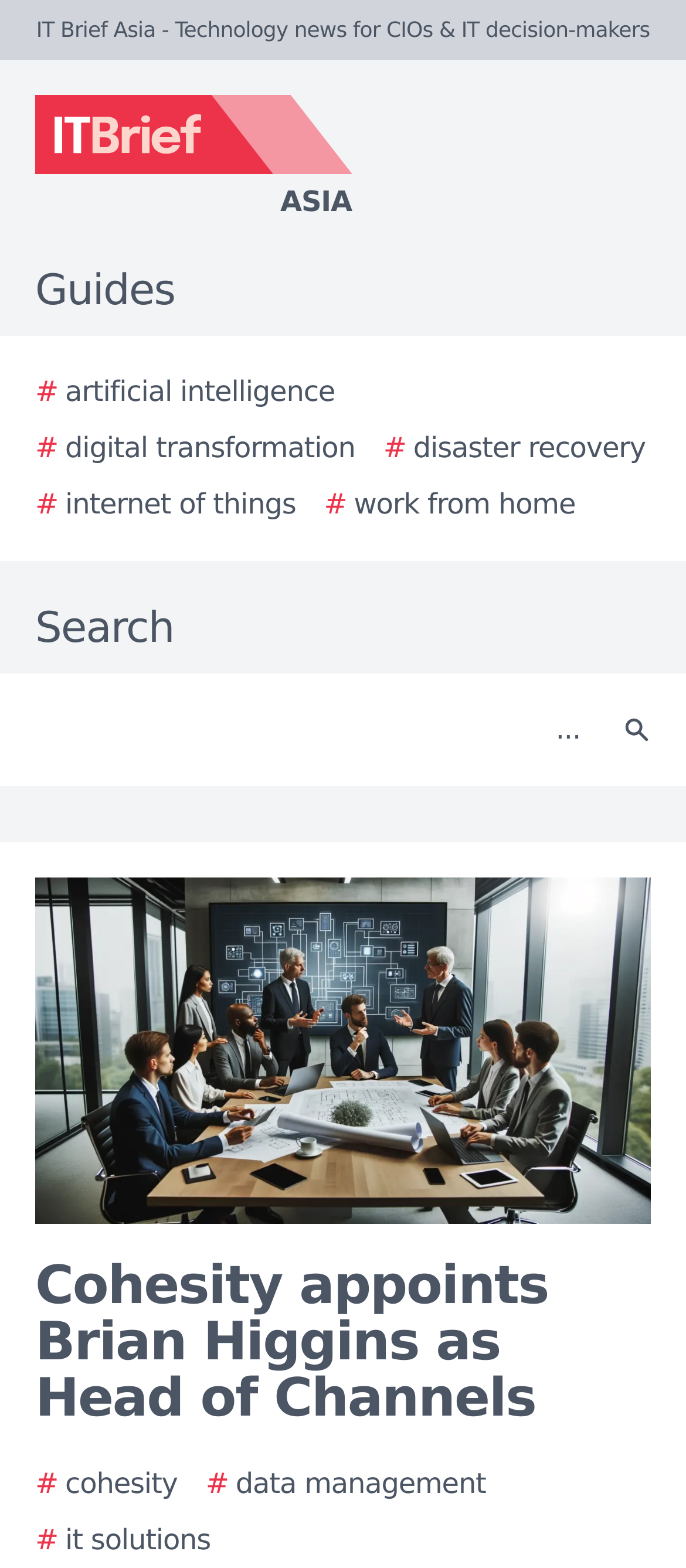Identify and provide the text of the main header on the webpage.

Cohesity appoints Brian Higgins as Head of Channels